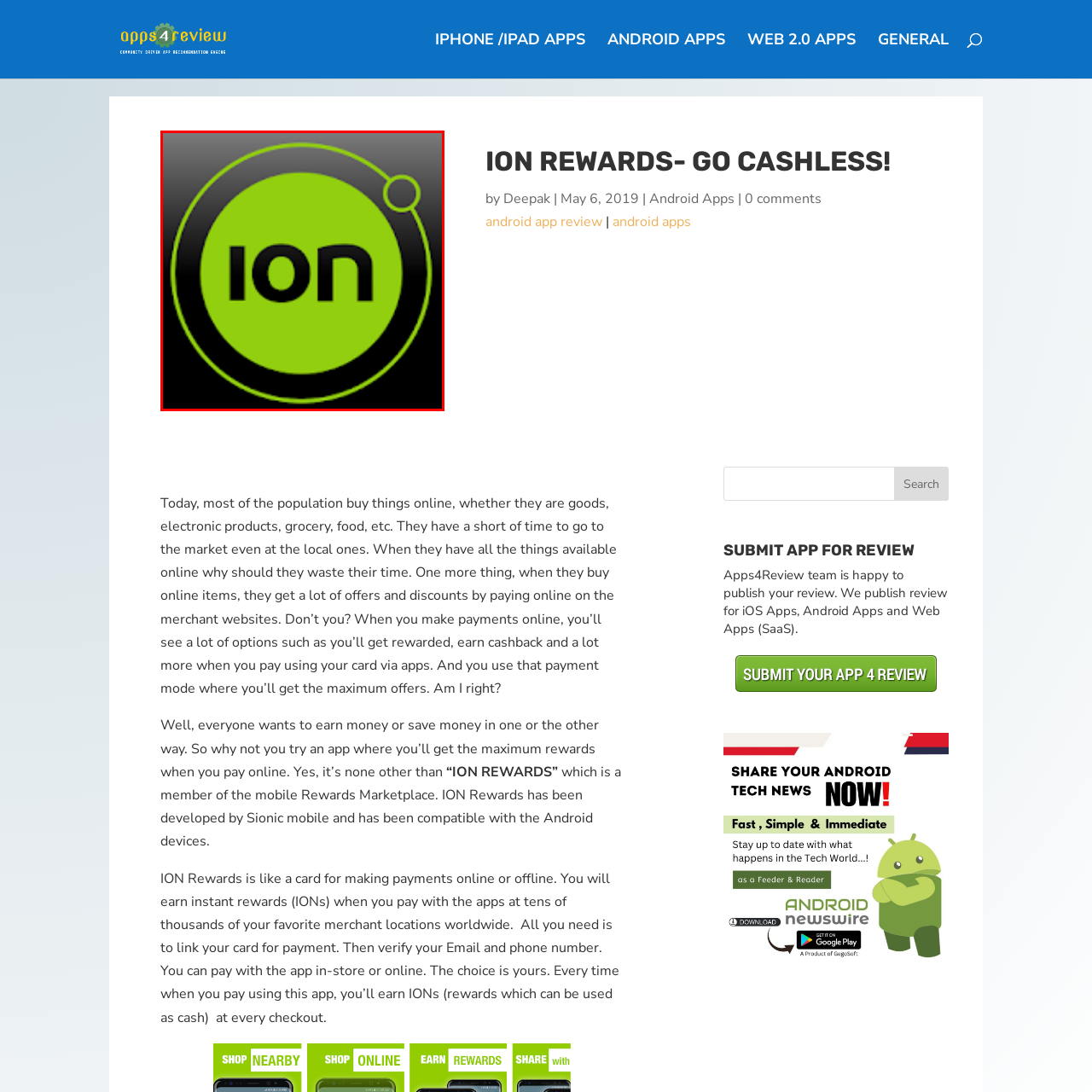Direct your attention to the image contained by the red frame and provide a detailed response to the following question, utilizing the visual data from the image:
Where can users earn rewards with ION Rewards?

The service integrates seamlessly into the mobile rewards marketplace, encouraging consumers to earn rewards while shopping at their favorite merchants worldwide.